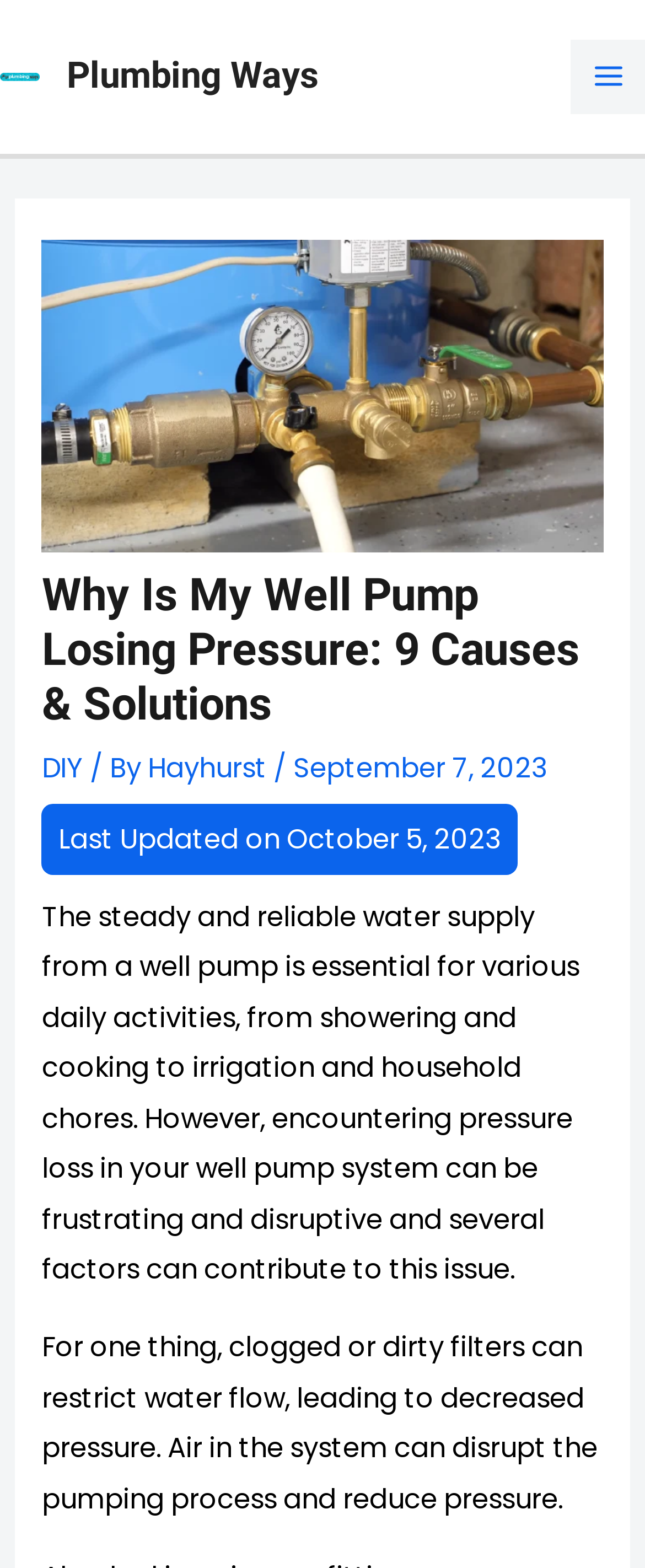Please respond to the question using a single word or phrase:
When was the article last updated?

October 5, 2023